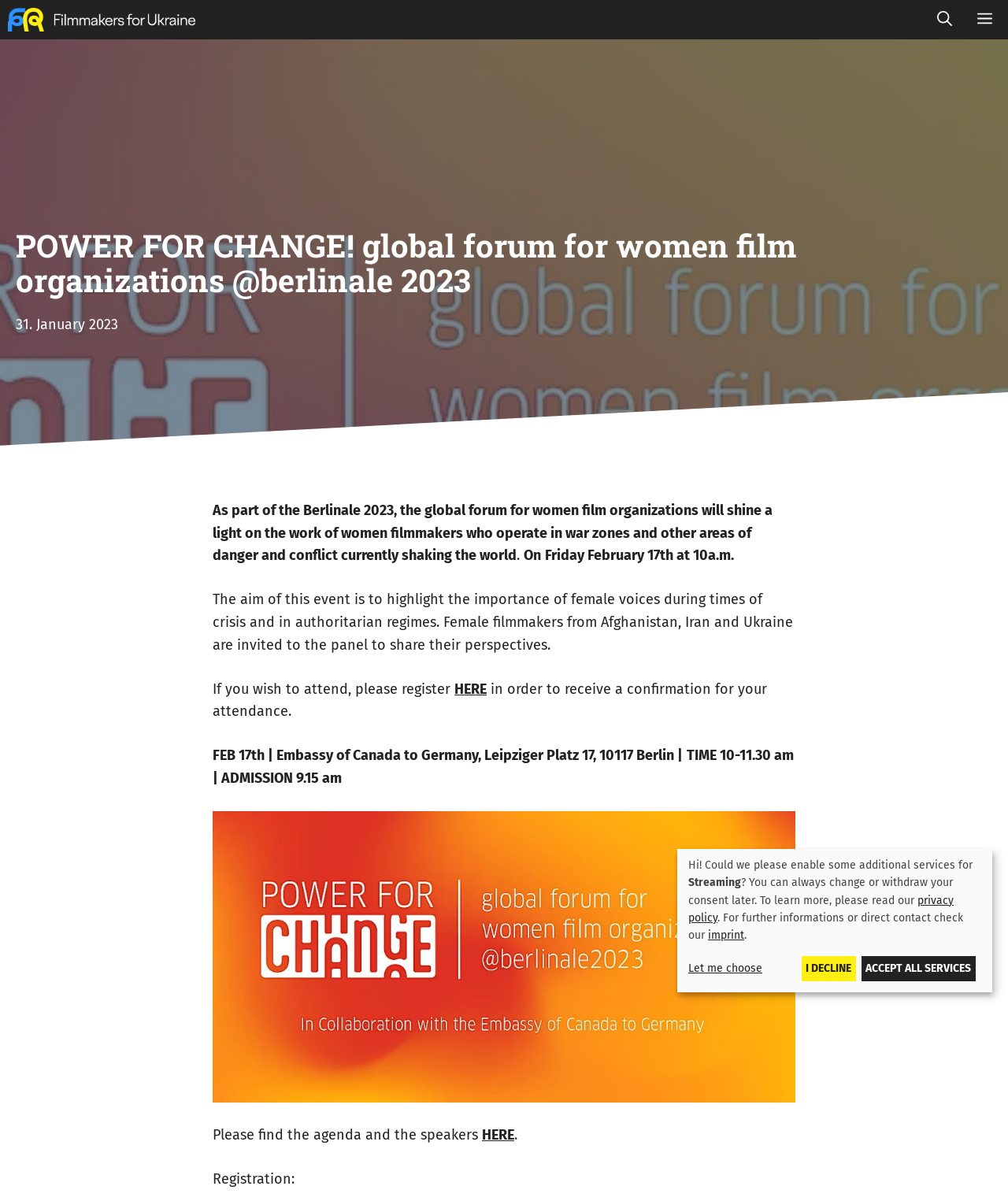Please identify the bounding box coordinates of the clickable area that will fulfill the following instruction: "Open Search Bar". The coordinates should be in the format of four float numbers between 0 and 1, i.e., [left, top, right, bottom].

[0.917, 0.0, 0.957, 0.033]